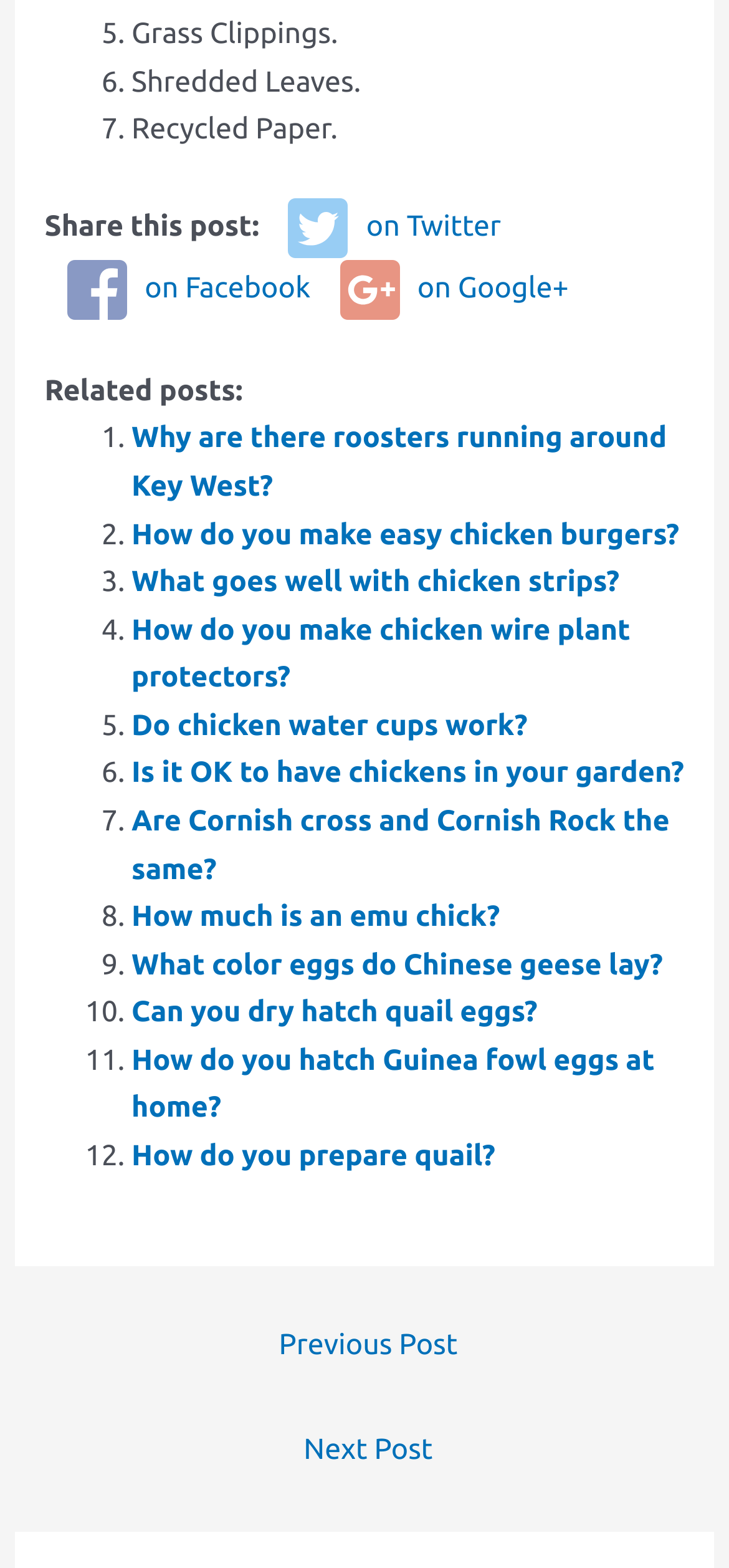Use a single word or phrase to answer this question: 
How many social media platforms can you share this post on?

3